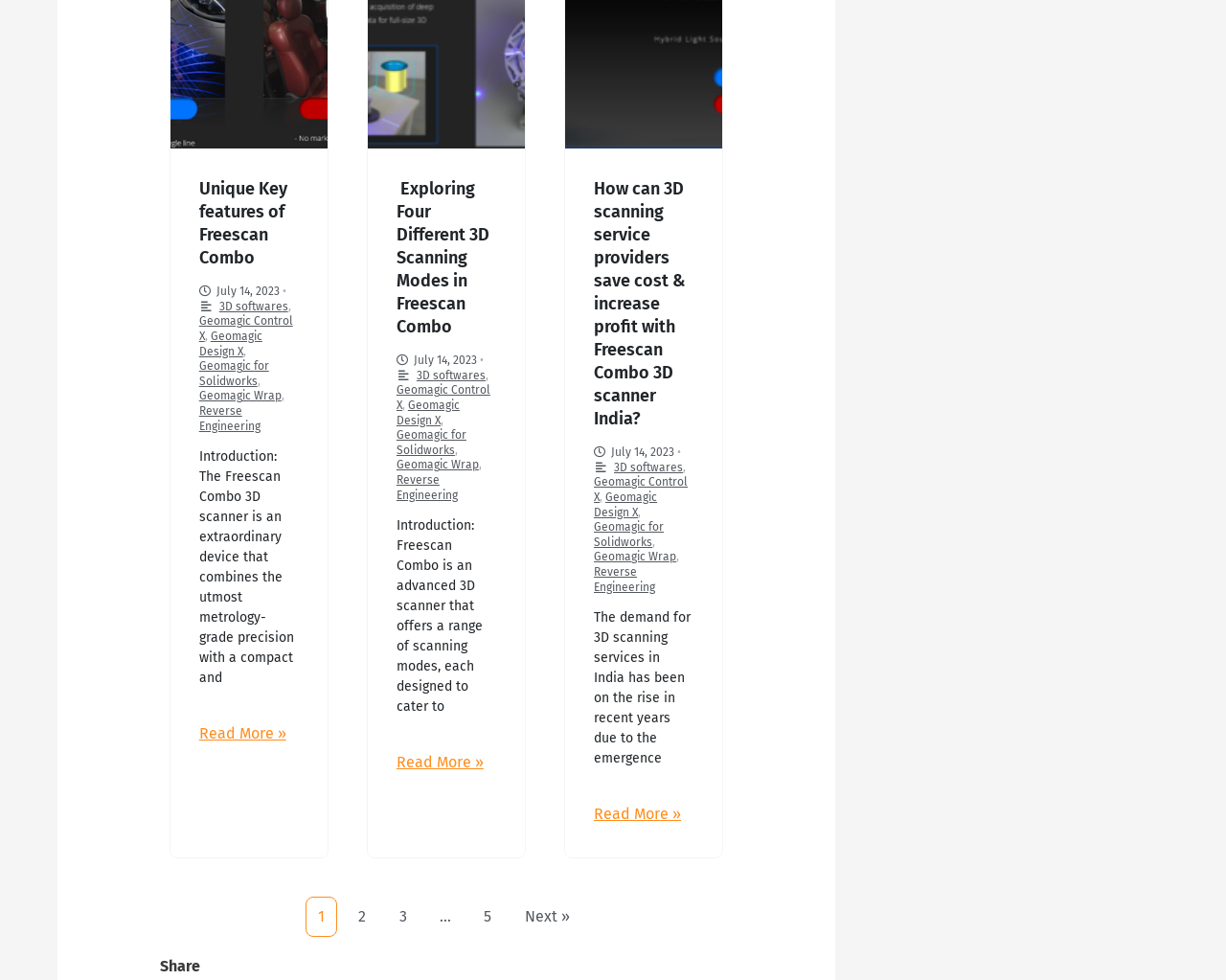How many pages of articles are there?
From the image, respond with a single word or phrase.

At least 5